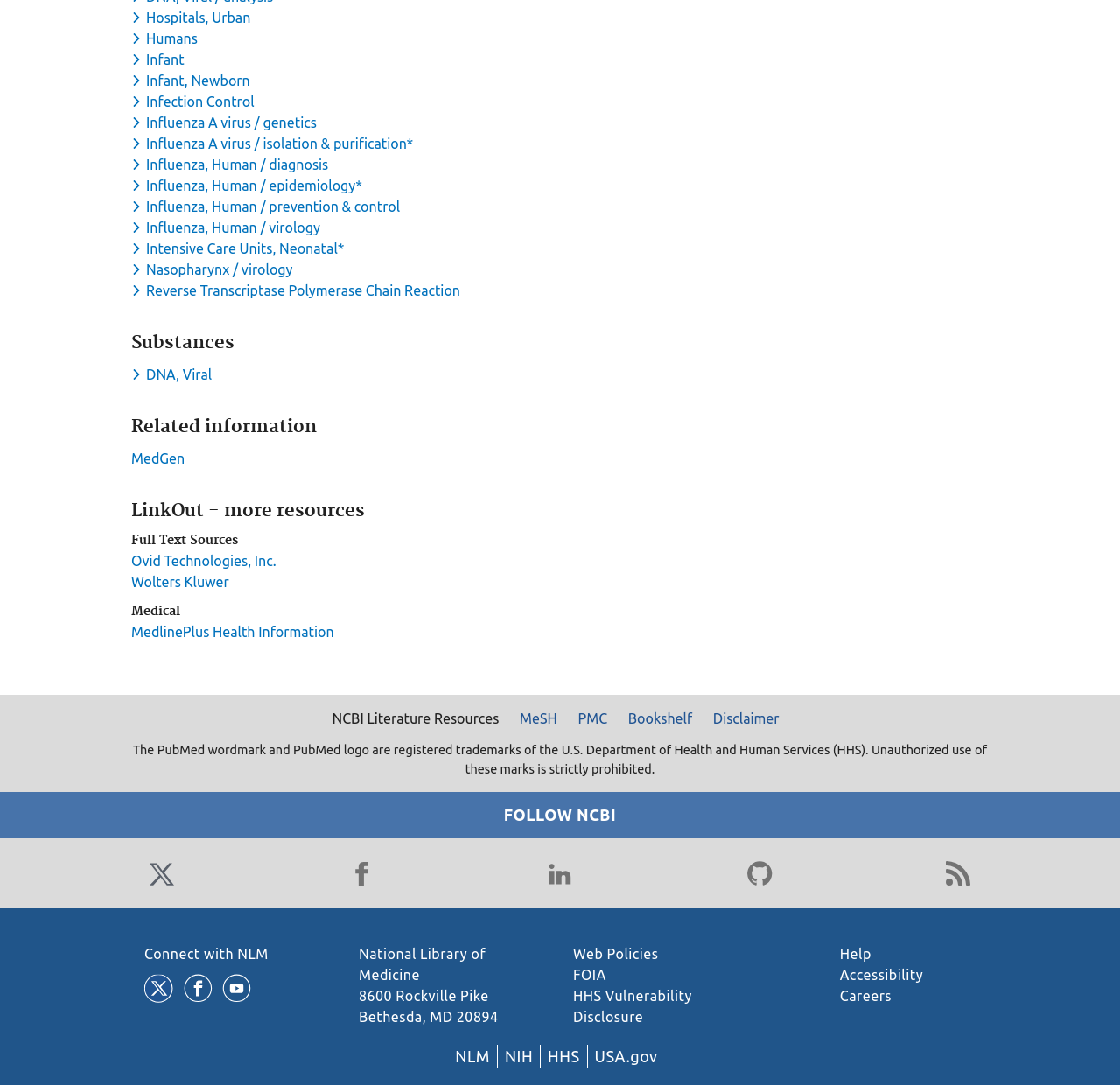Specify the bounding box coordinates of the region I need to click to perform the following instruction: "Visit Ovid Technologies, Inc.". The coordinates must be four float numbers in the range of 0 to 1, i.e., [left, top, right, bottom].

[0.117, 0.51, 0.247, 0.524]